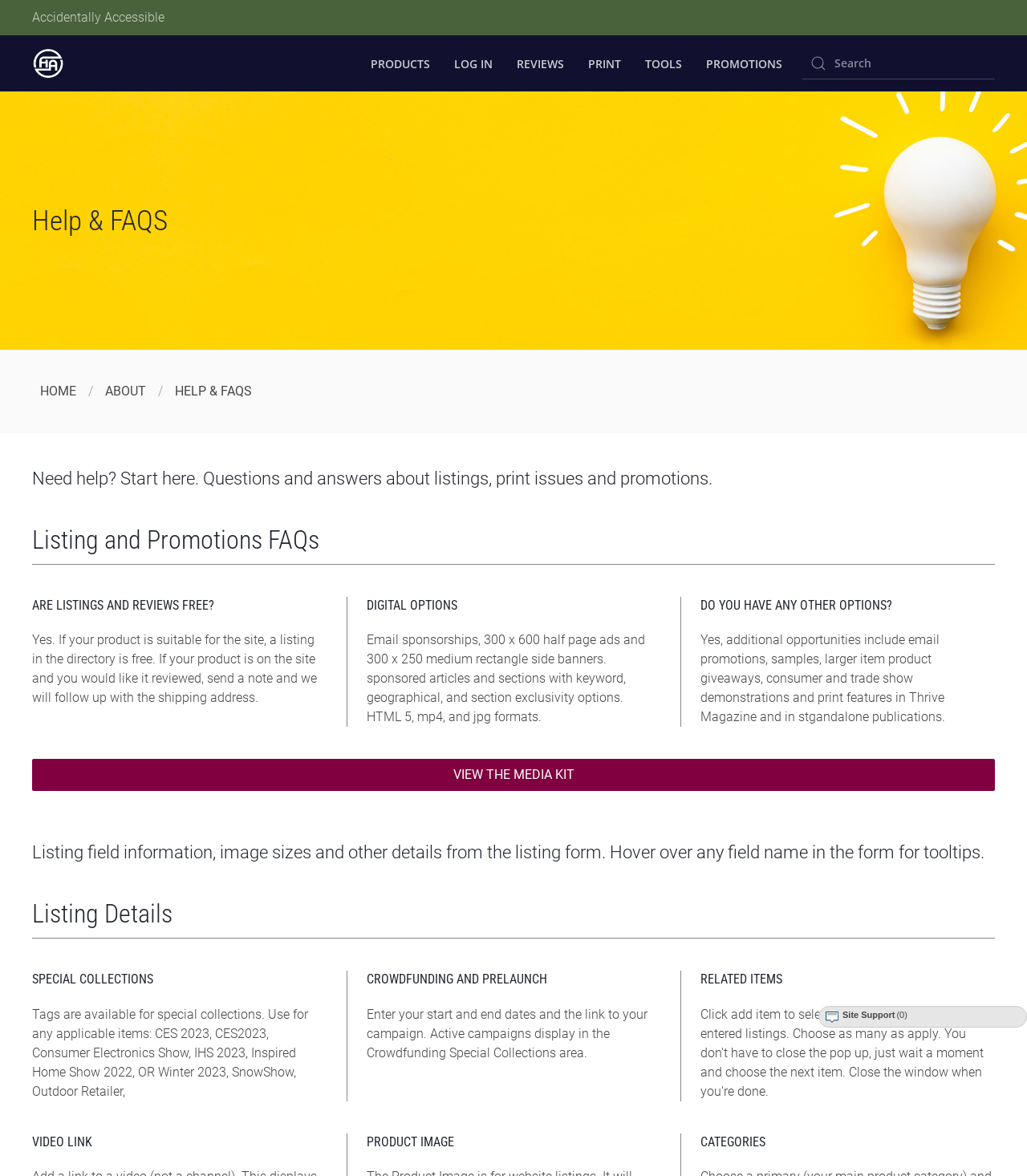Identify the text that serves as the heading for the webpage and generate it.

Help & FAQS